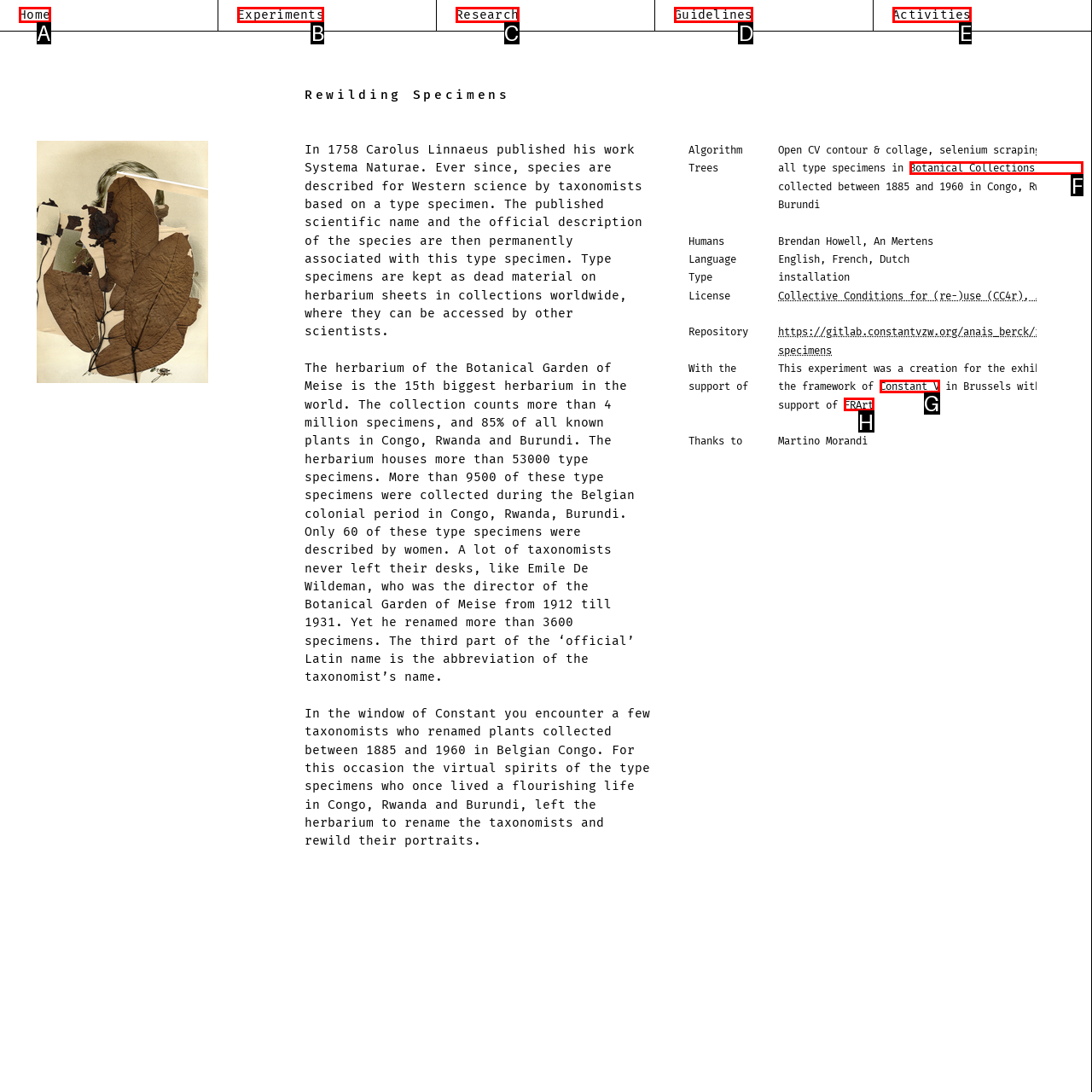Given the task: Click the 'Botanical Collections Belgium' link, tell me which HTML element to click on.
Answer with the letter of the correct option from the given choices.

F